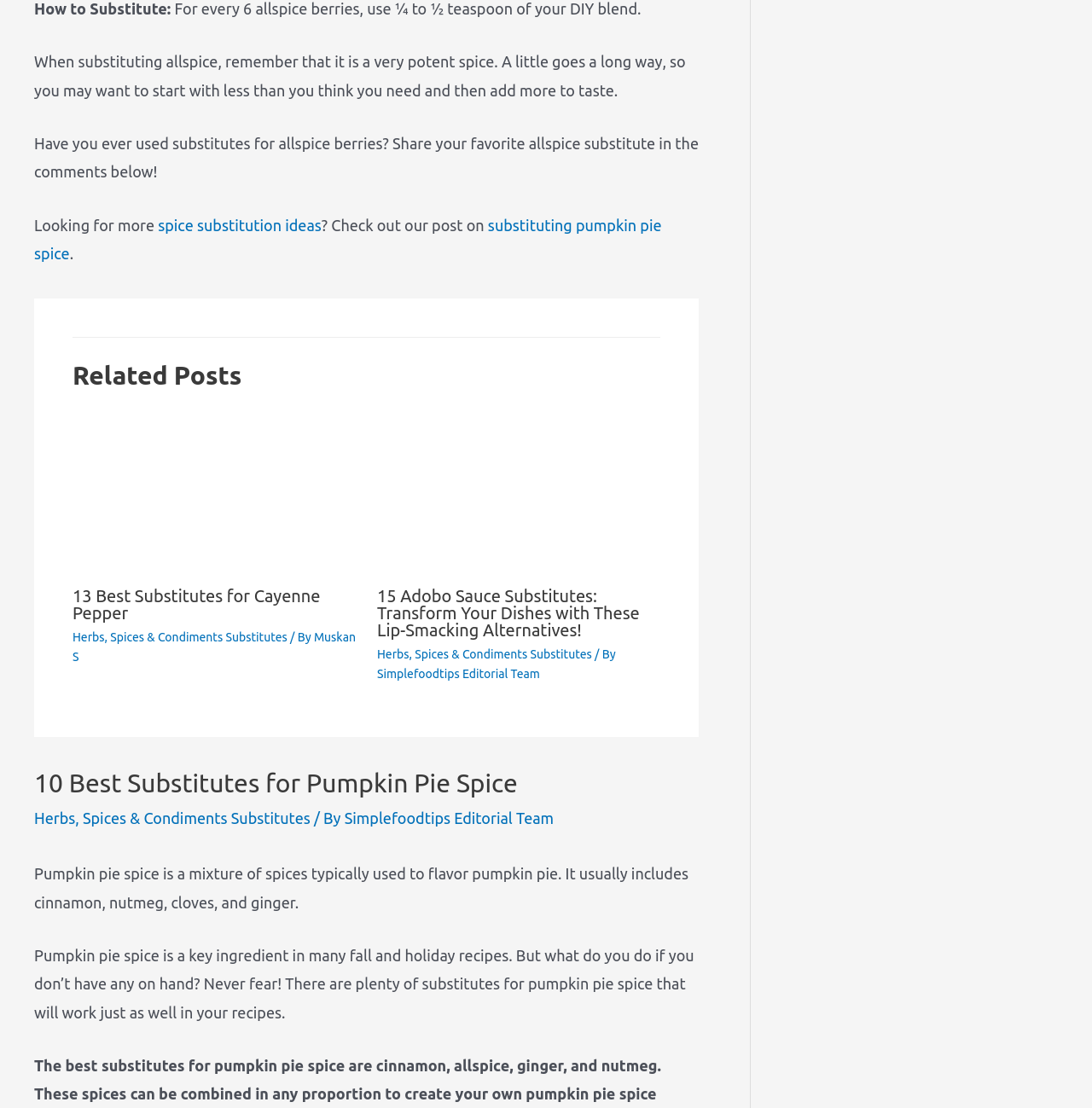Based on the image, please elaborate on the answer to the following question:
What is the substitute ratio for allspice berries?

According to the text, 'For every 6 allspice berries, use ¼ to ½ teaspoon of your DIY blend.' This indicates that the substitute ratio for allspice berries is ¼ to ½ teaspoon.